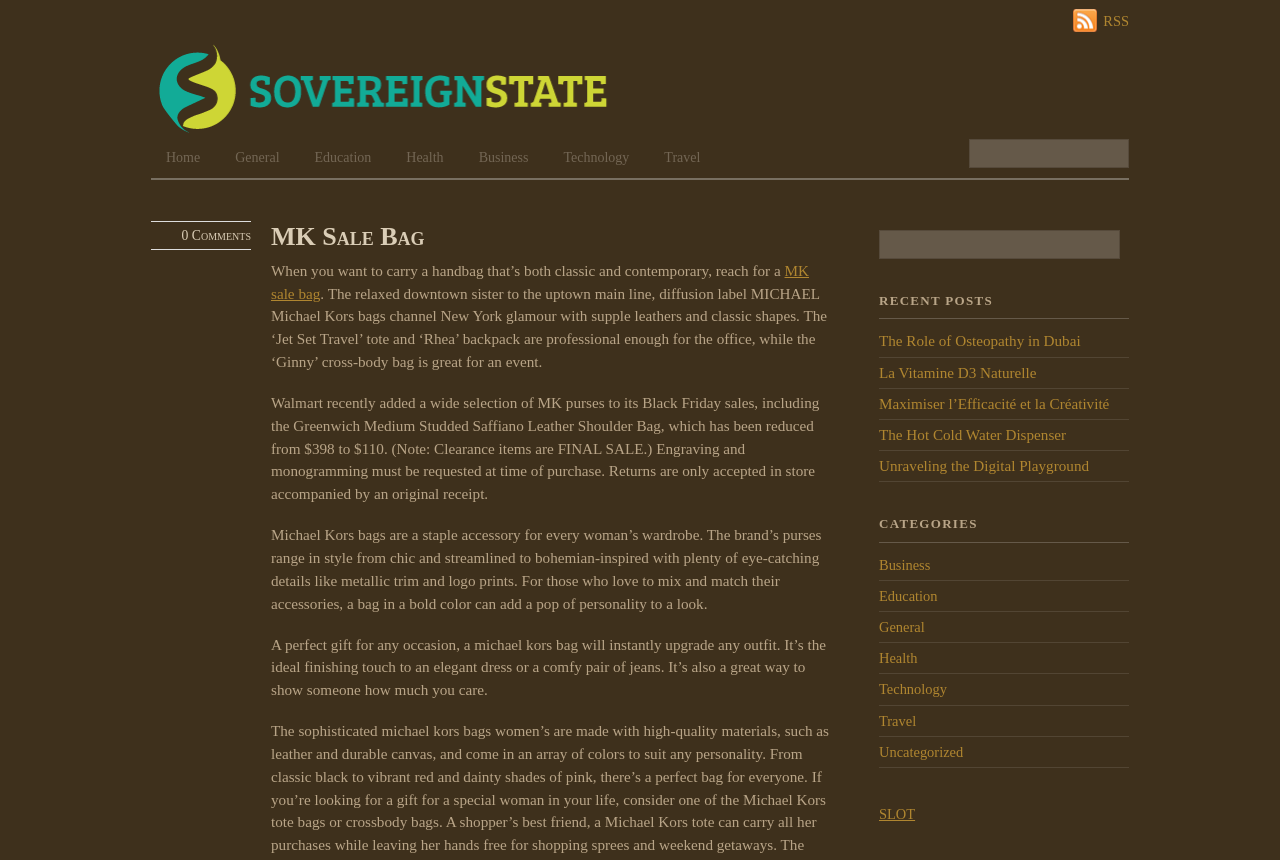Please determine the main heading text of this webpage.

MK Sale Bag